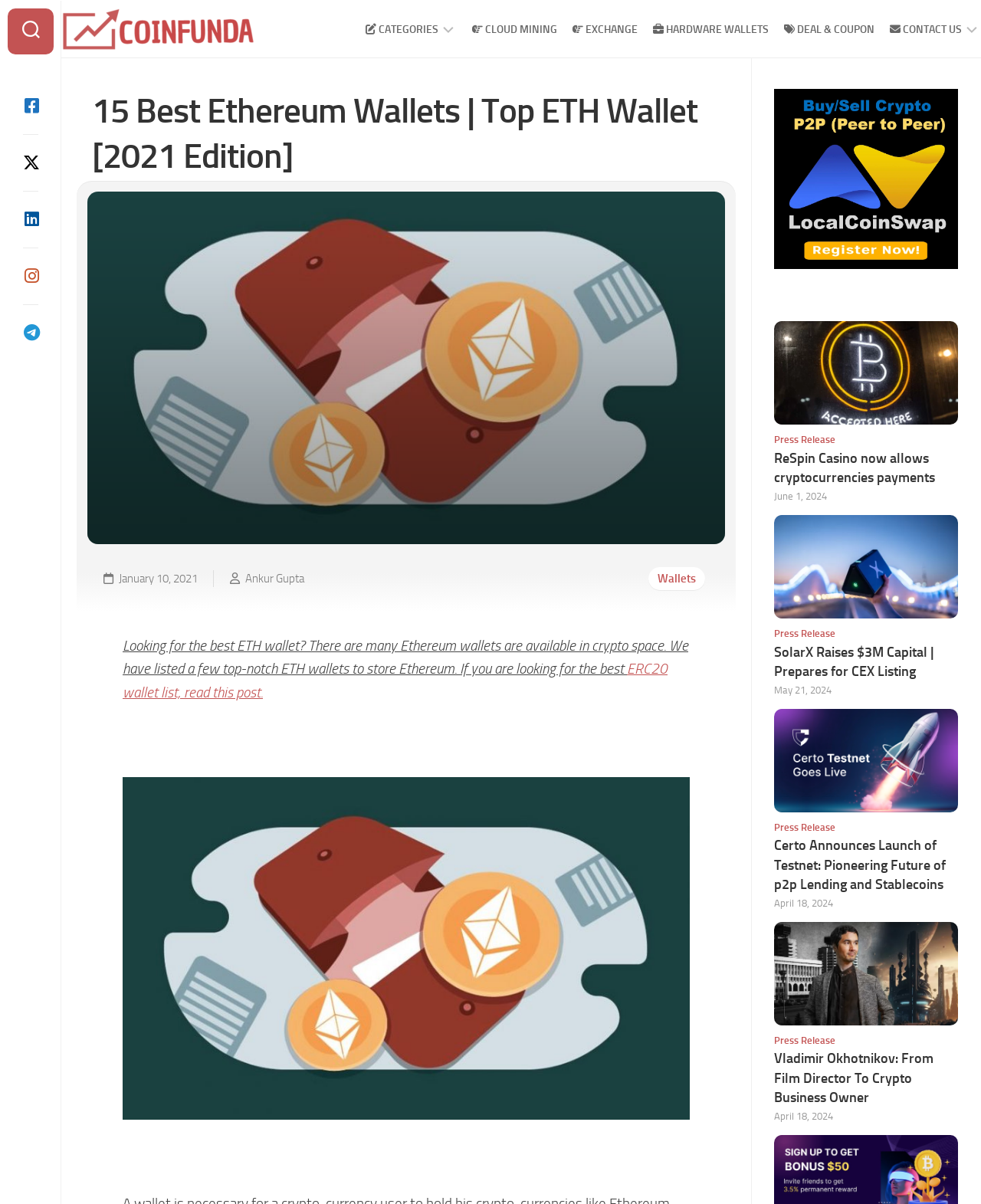Specify the bounding box coordinates (top-left x, top-left y, bottom-right x, bottom-right y) of the UI element in the screenshot that matches this description: Current Page Parent Wallets

[0.342, 0.132, 0.373, 0.153]